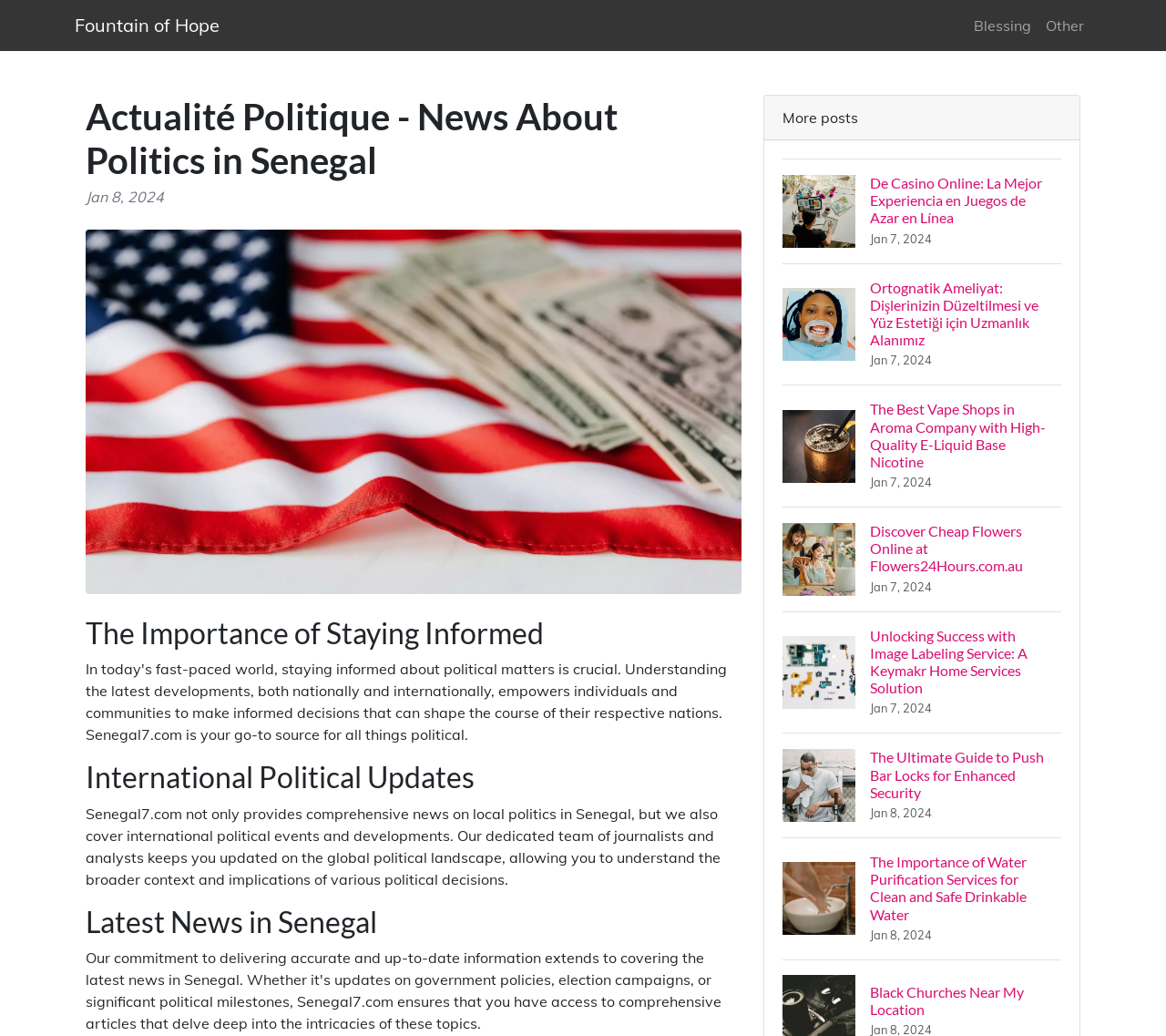What is the date of the latest news article?
Look at the image and respond with a one-word or short phrase answer.

Jan 8, 2024